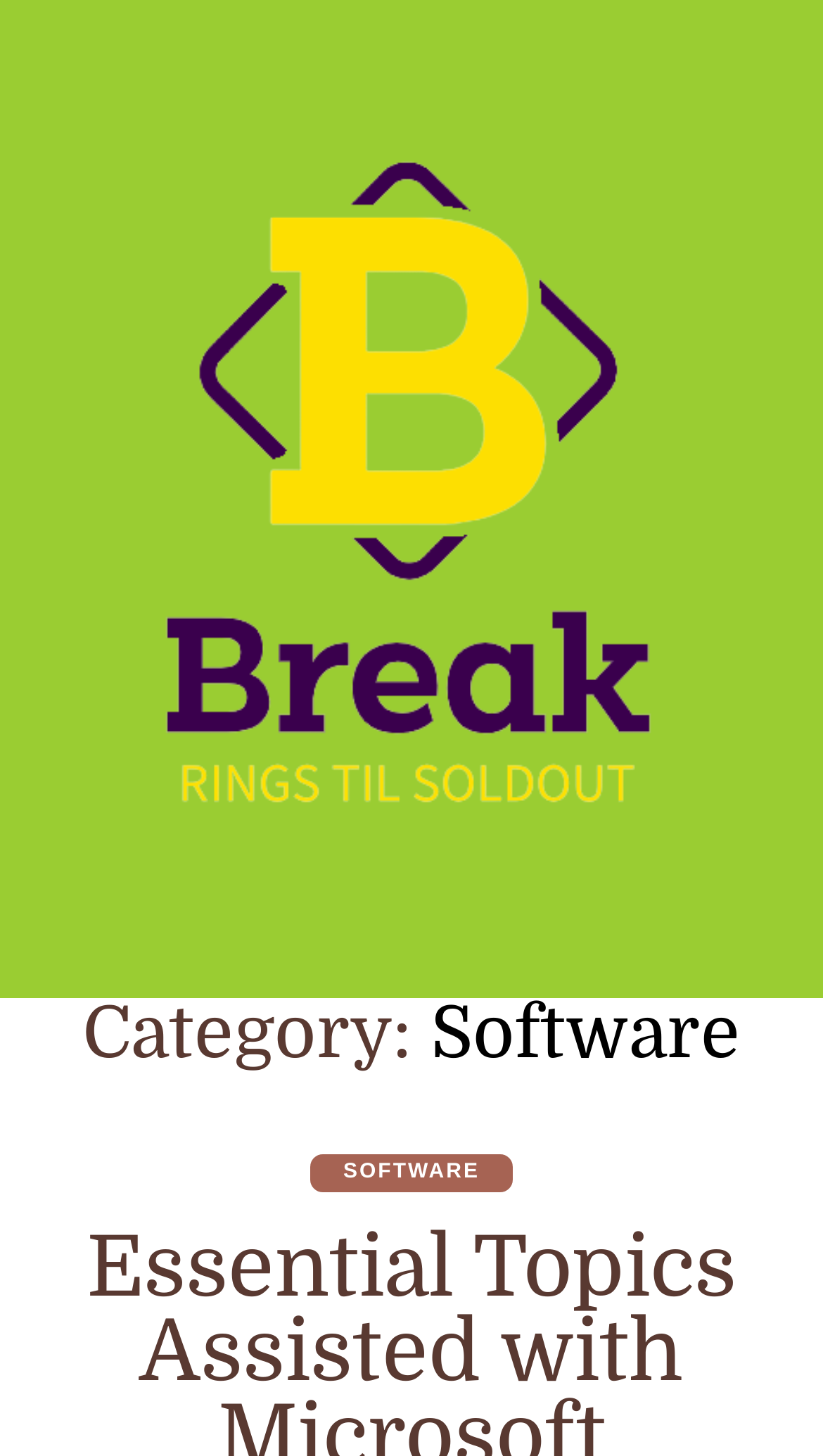Locate the bounding box coordinates of the UI element described by: "alt="Rings Til Soldout"". Provide the coordinates as four float numbers between 0 and 1, formatted as [left, top, right, bottom].

[0.115, 0.098, 0.885, 0.588]